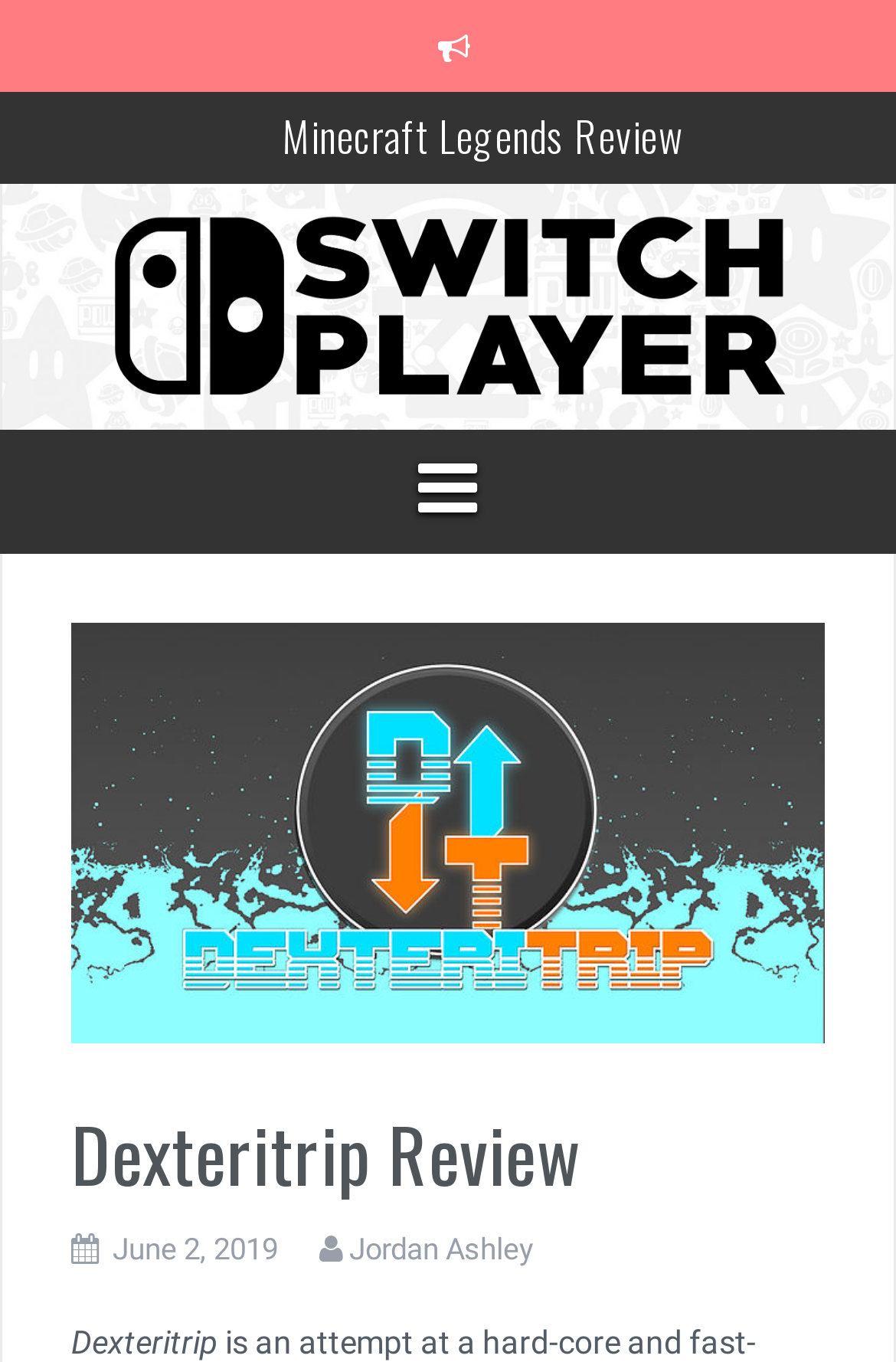Determine the bounding box of the UI component based on this description: "Minecraft Legends Review". The bounding box coordinates should be four float values between 0 and 1, i.e., [left, top, right, bottom].

[0.315, 0.209, 0.762, 0.253]